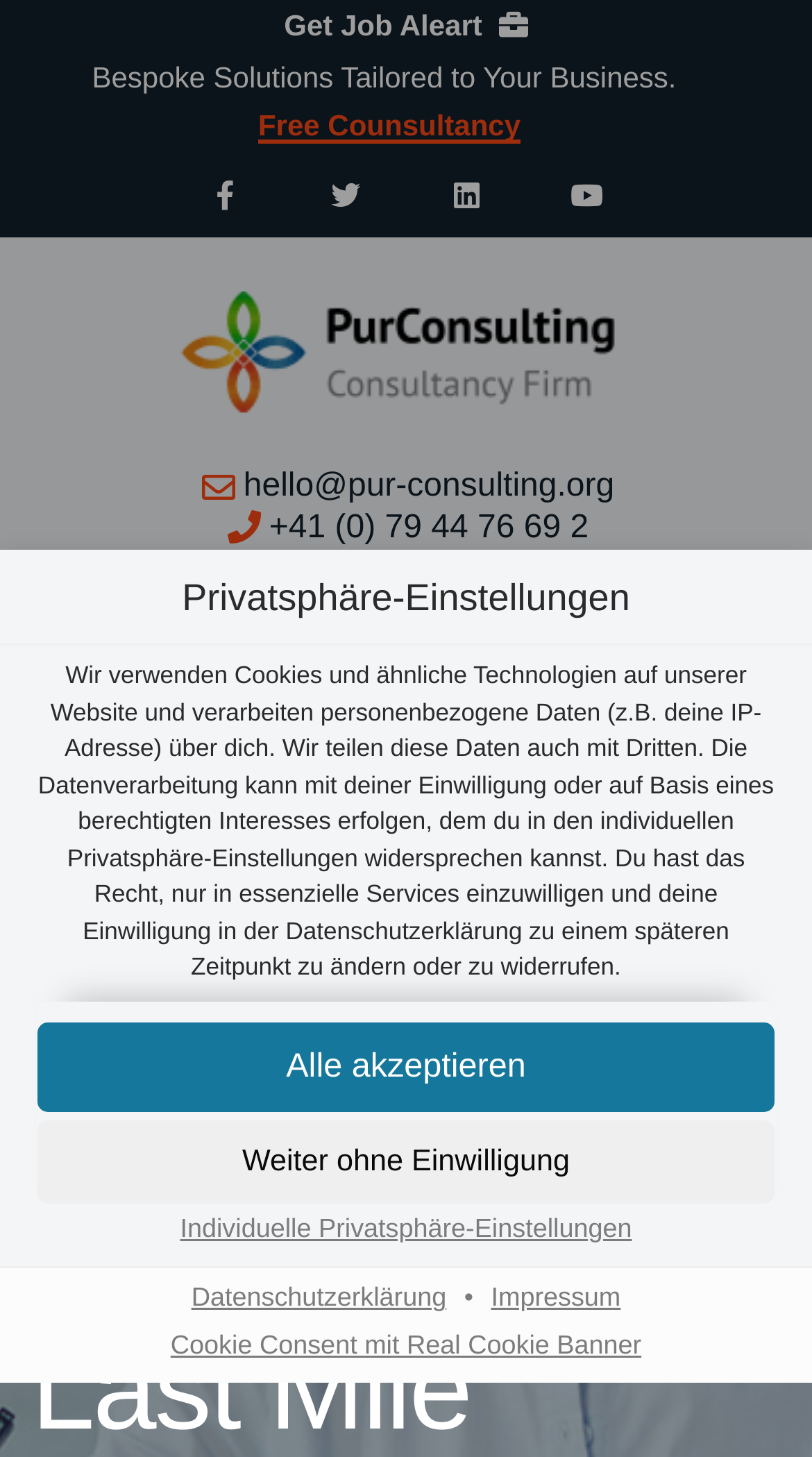What is the function of the 'Individuelle Privatsphäre-Einstellungen' link?
Based on the screenshot, respond with a single word or phrase.

Customize privacy settings